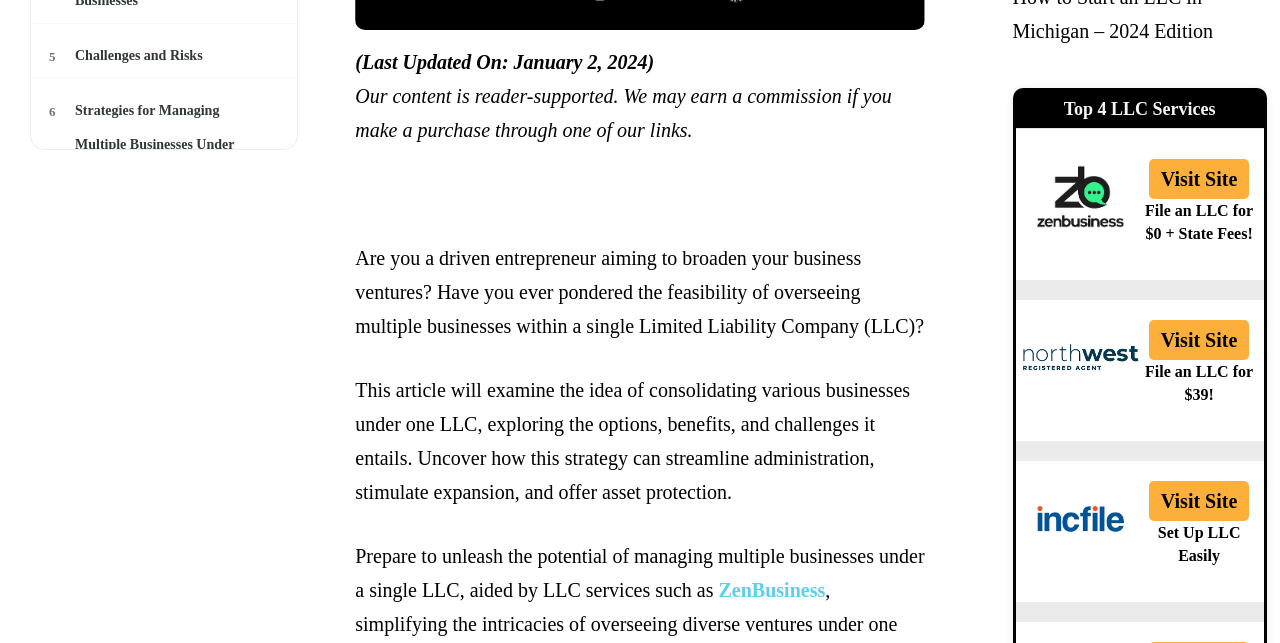Please determine the bounding box coordinates for the element with the description: "ZenBusiness".

[0.561, 0.901, 0.645, 0.935]